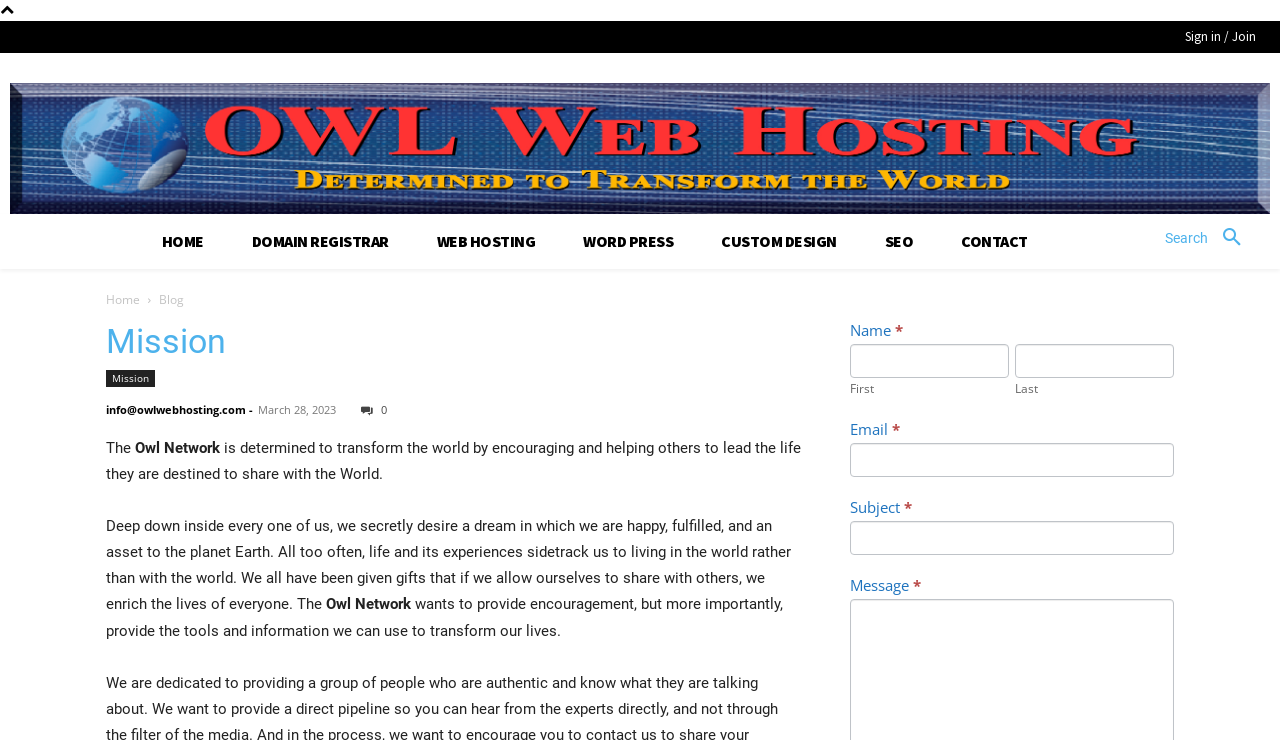Locate the bounding box coordinates of the clickable part needed for the task: "Enter your name".

[0.664, 0.465, 0.788, 0.511]